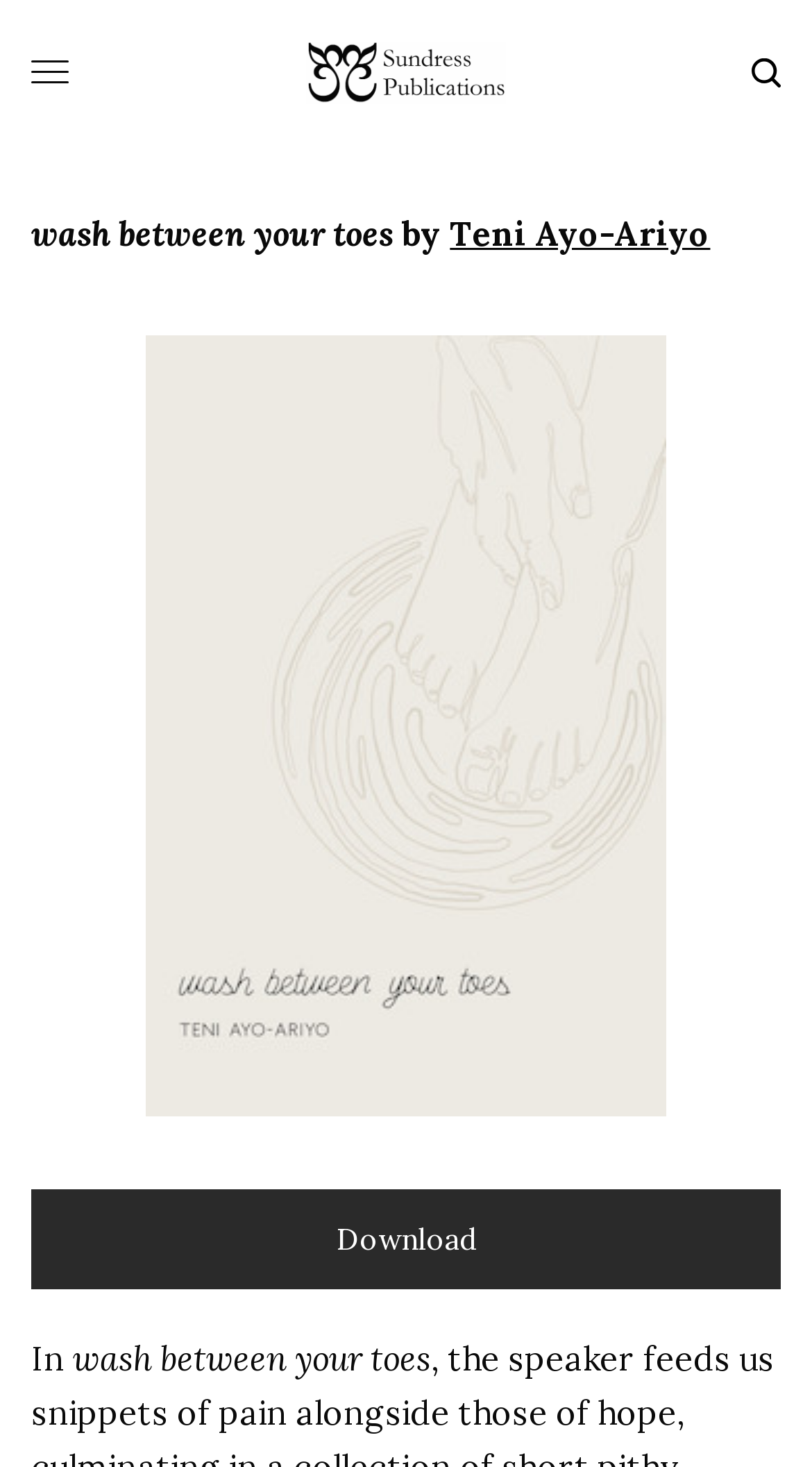What is the context of the phrase 'In'?
Provide an in-depth answer to the question, covering all aspects.

The phrase 'In' is found at the bottom of the webpage, but its context is not clear without further information.